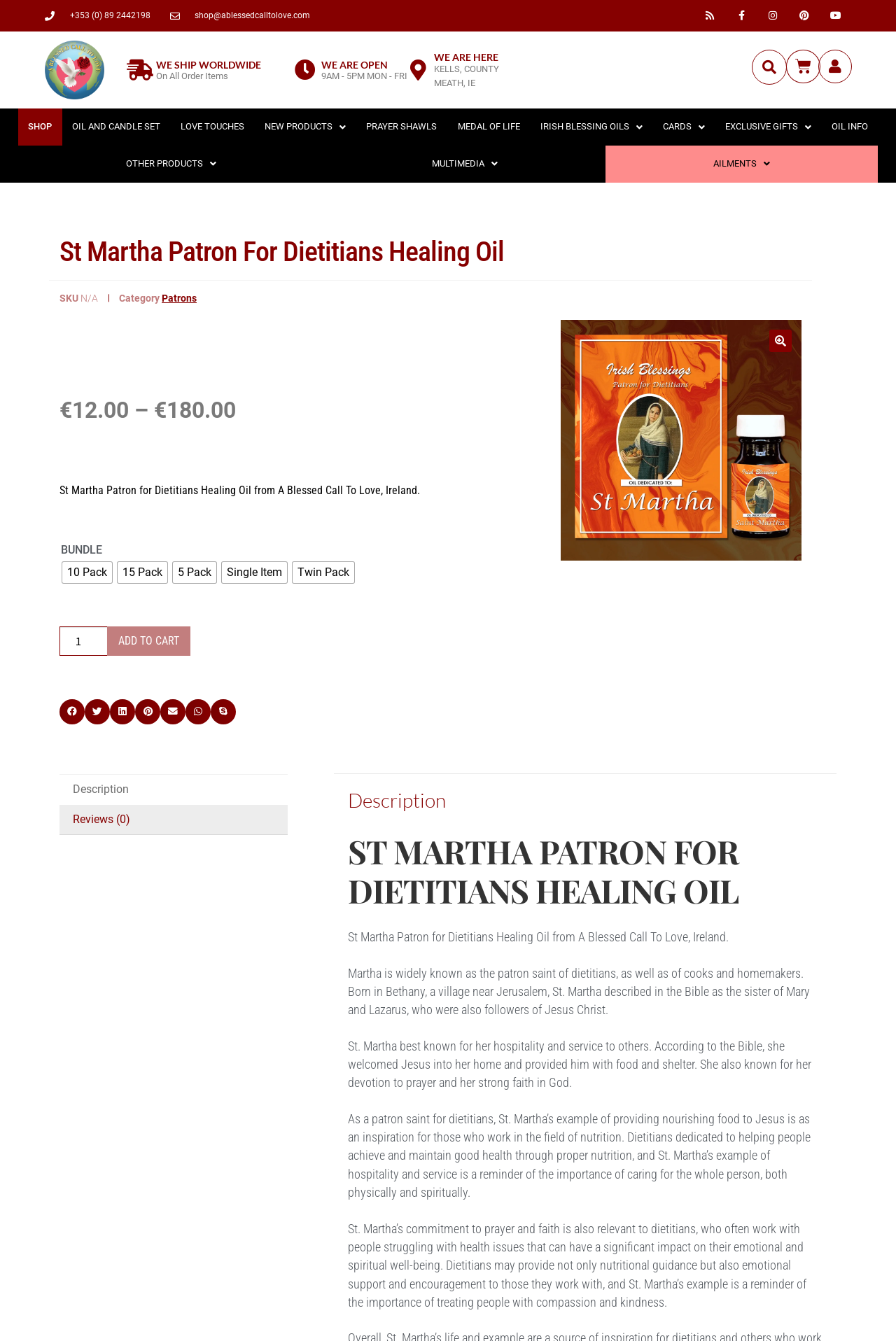What is the price range of the St Martha Patron for Dietitians Healing Oil?
Give a detailed and exhaustive answer to the question.

The price range of the St Martha Patron for Dietitians Healing Oil can be found in the product description section. The prices are listed as '€12.00' and '€180.00', indicating the minimum and maximum prices of the product.